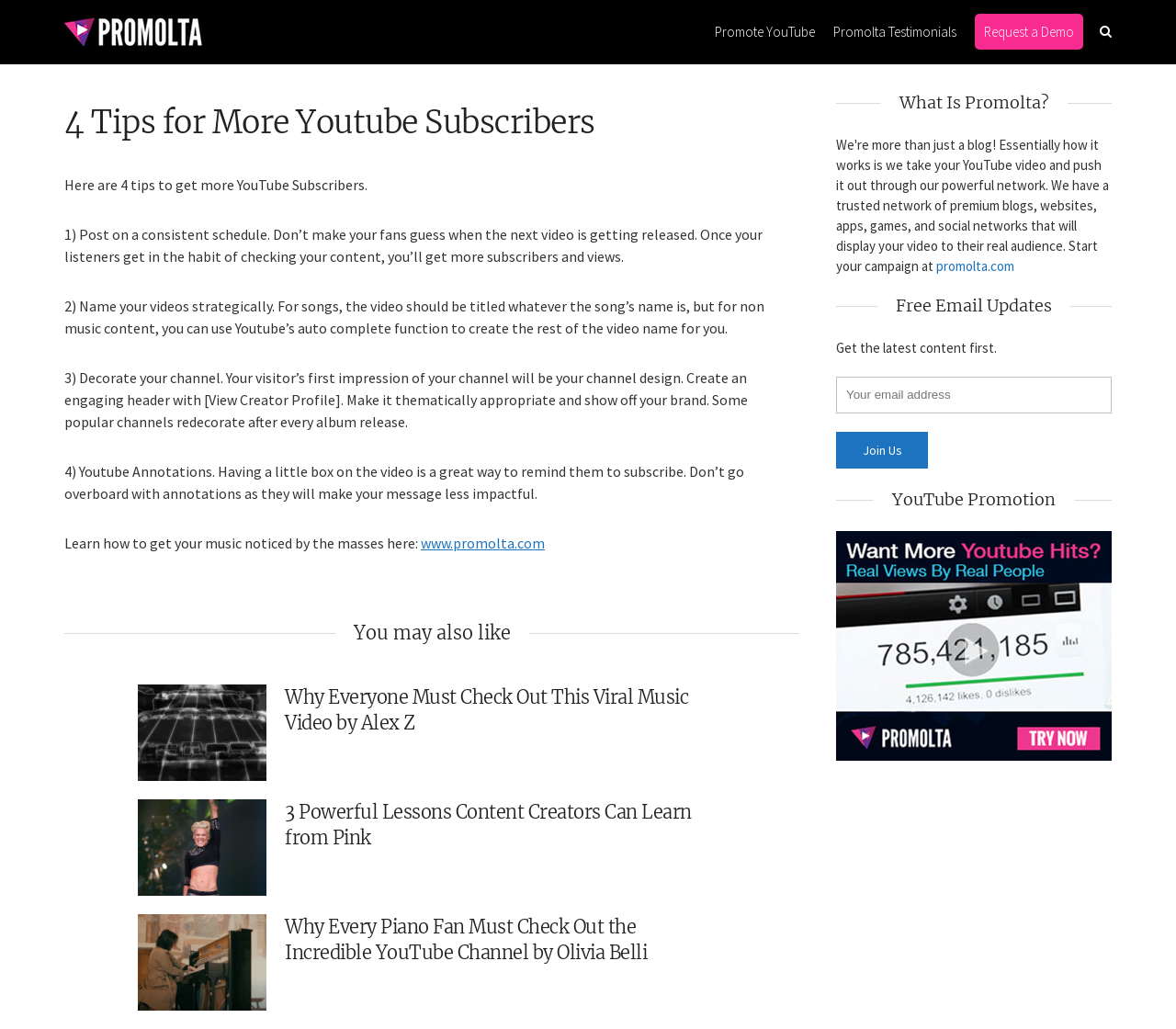Determine the bounding box coordinates of the section to be clicked to follow the instruction: "Subscribe to the newsletter". The coordinates should be given as four float numbers between 0 and 1, formatted as [left, top, right, bottom].

None